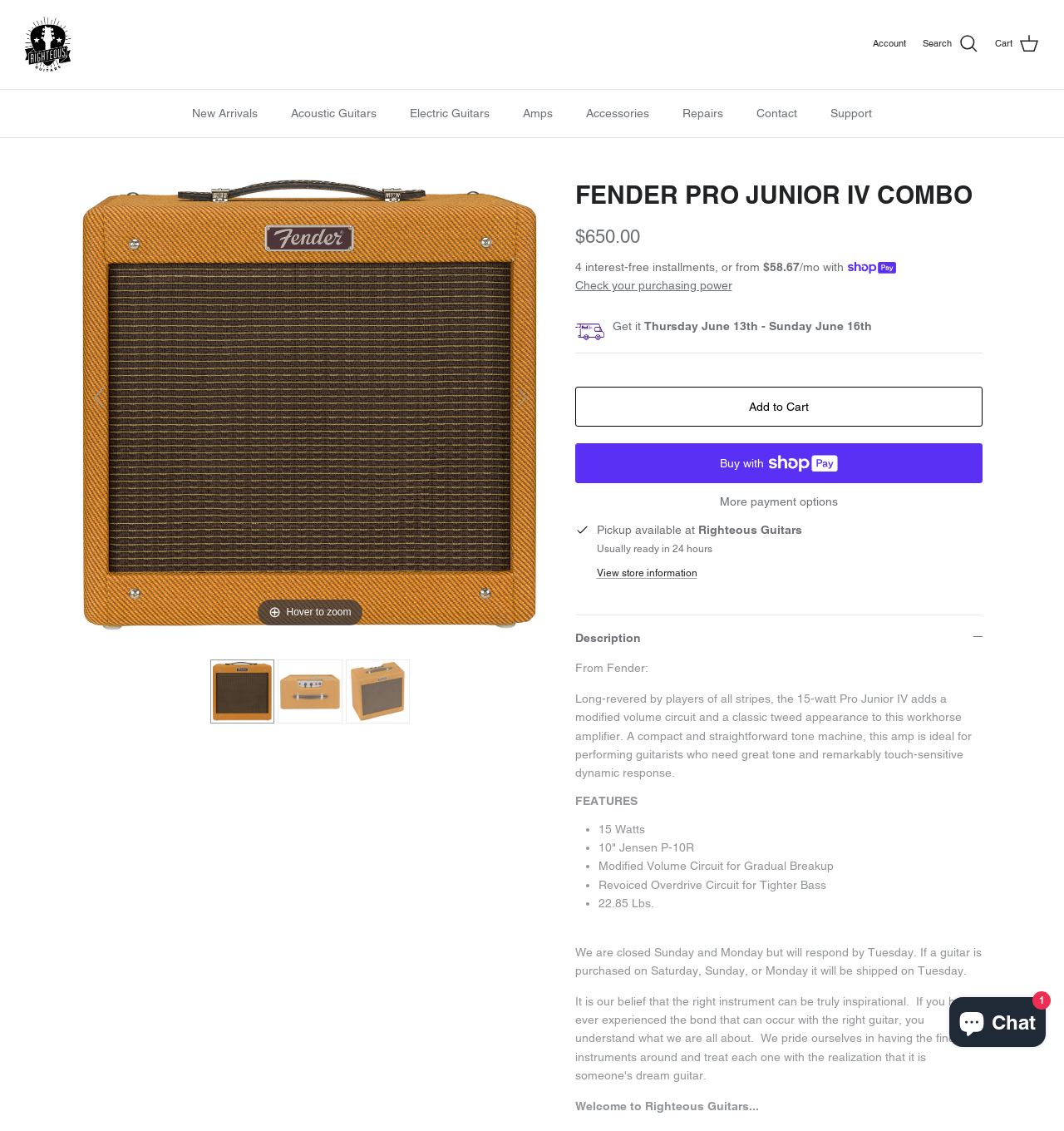Pinpoint the bounding box coordinates of the clickable element needed to complete the instruction: "Add the product to cart". The coordinates should be provided as four float numbers between 0 and 1: [left, top, right, bottom].

[0.54, 0.342, 0.923, 0.377]